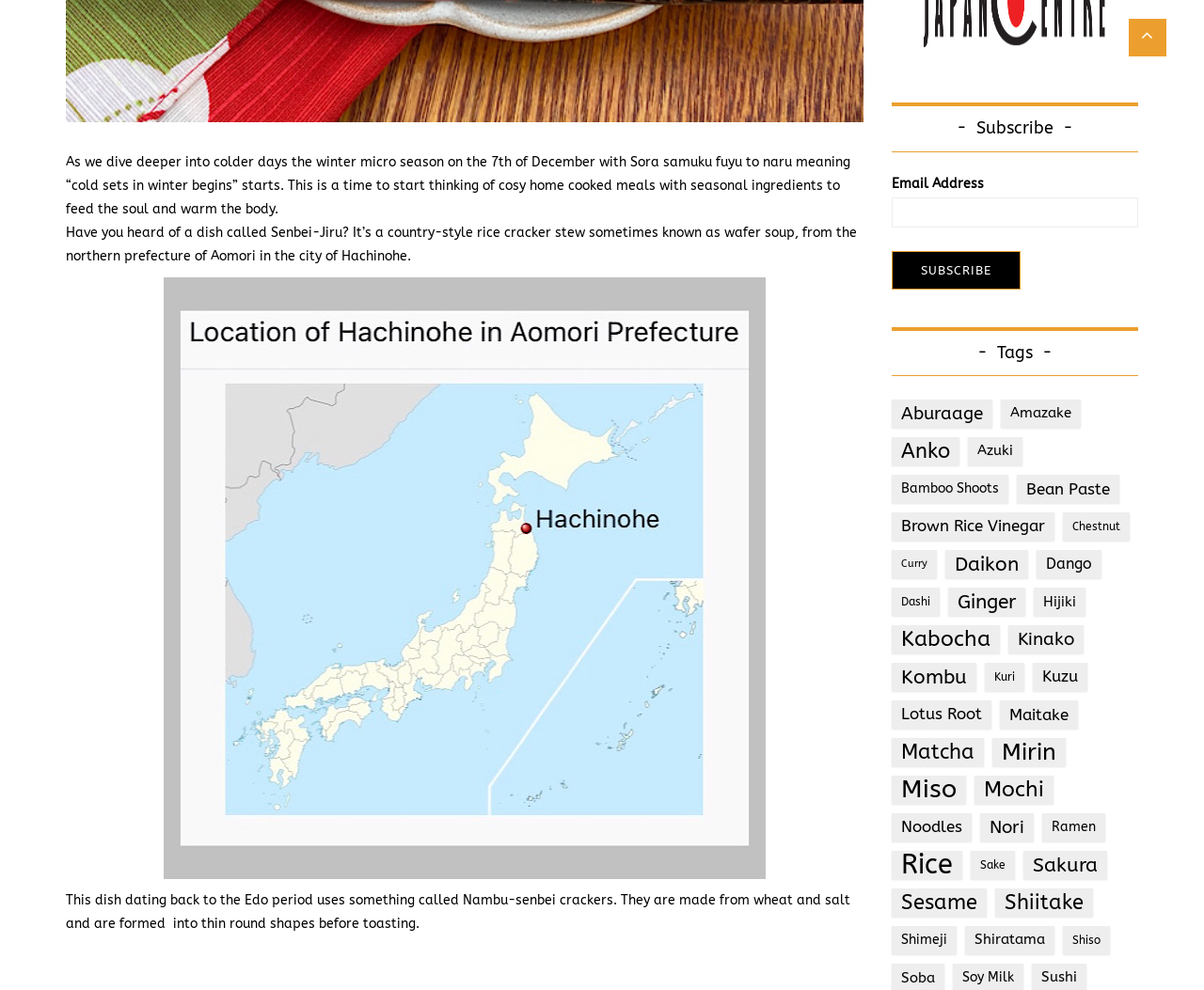What is the purpose of the textbox?
Answer with a single word or short phrase according to what you see in the image.

To enter email address